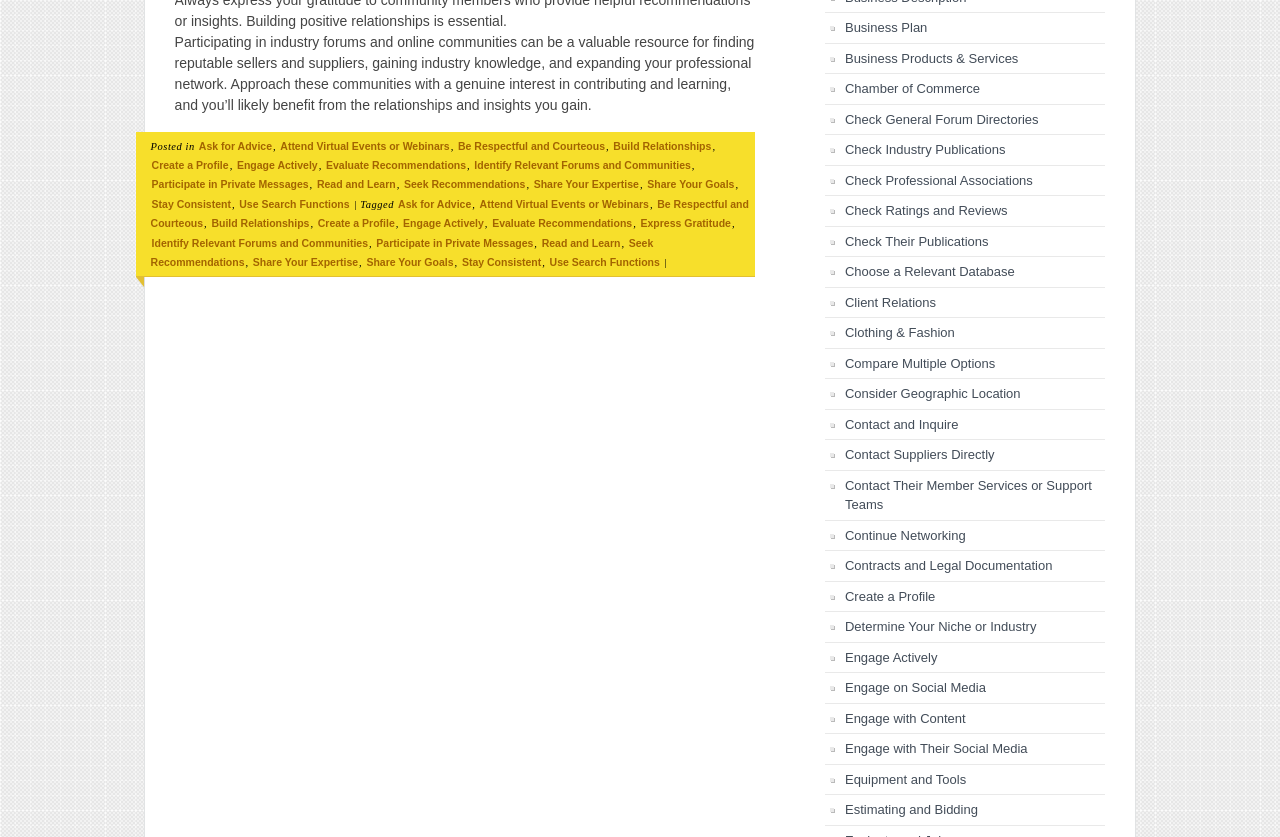What is the first step in evaluating recommendations?
Please give a detailed and elaborate answer to the question based on the image.

The webpage provides a list of steps to evaluate recommendations, and the first step is to identify relevant forums and communities, which is a crucial step in finding trustworthy sources.